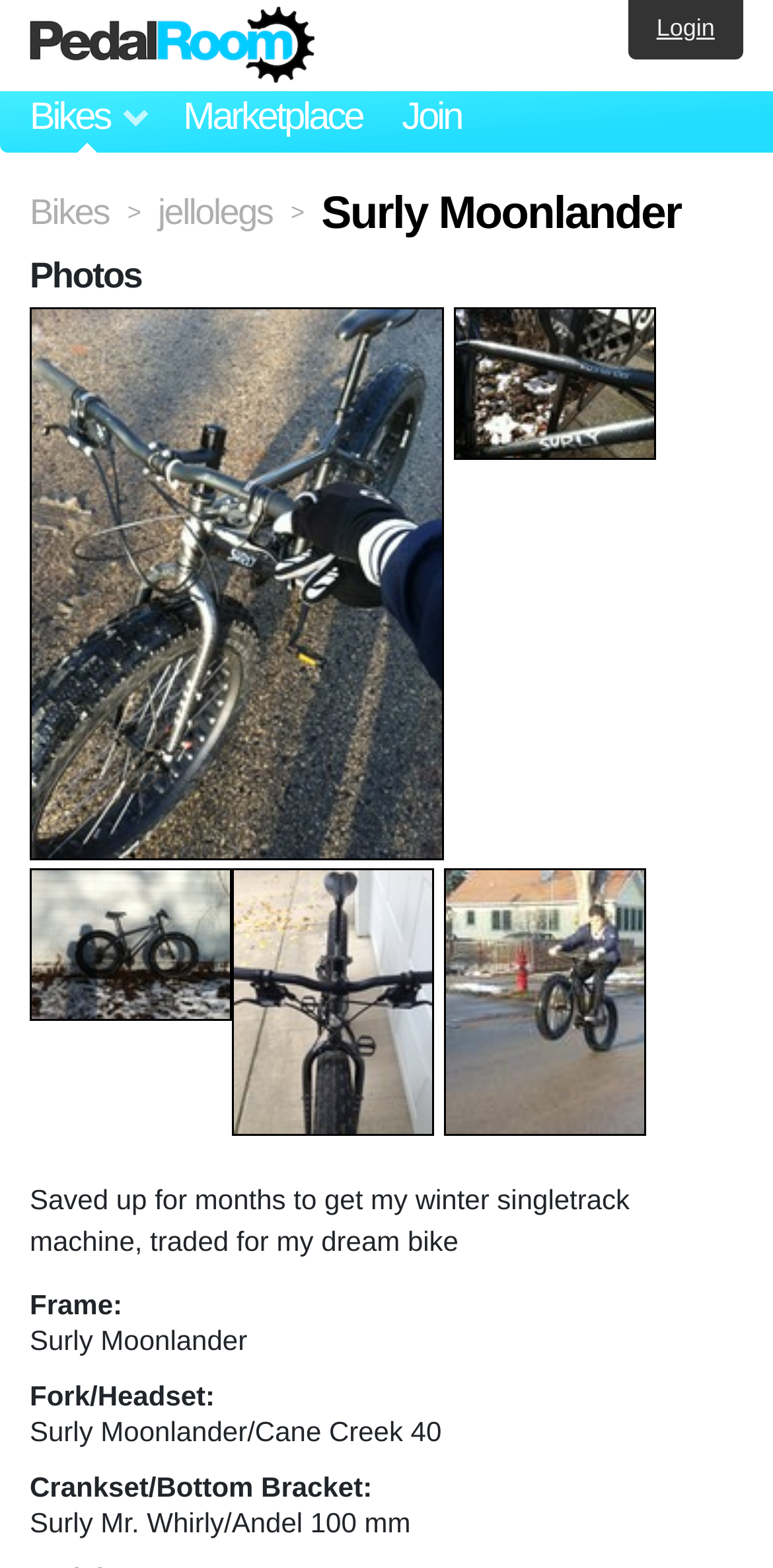What is the frame of the bike?
Based on the image, answer the question with as much detail as possible.

I found the answer by looking at the static text element with the text 'Frame:' and then reading the corresponding value which is 'Surly Moonlander'.